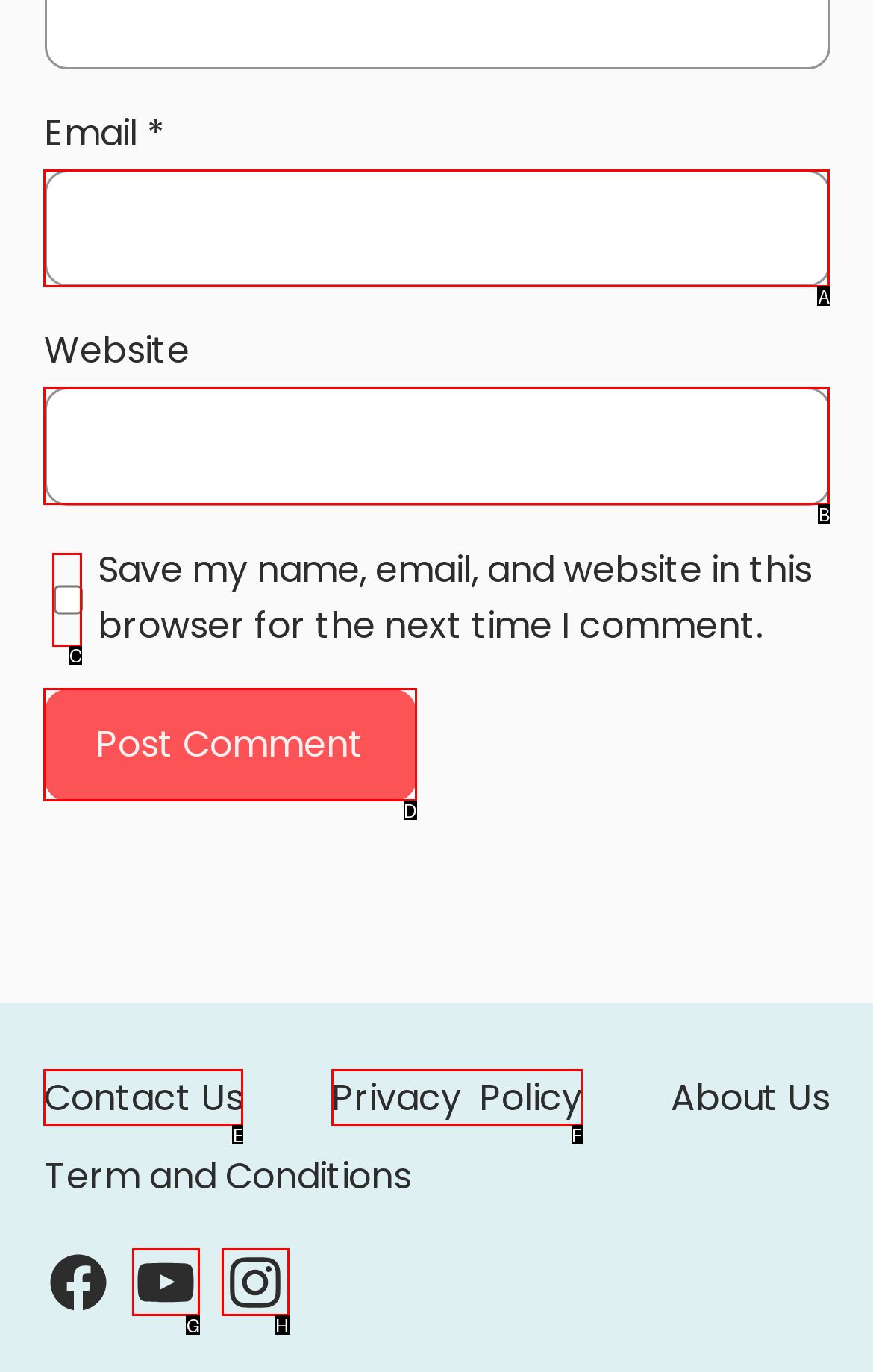Point out the specific HTML element to click to complete this task: Save login information Reply with the letter of the chosen option.

C